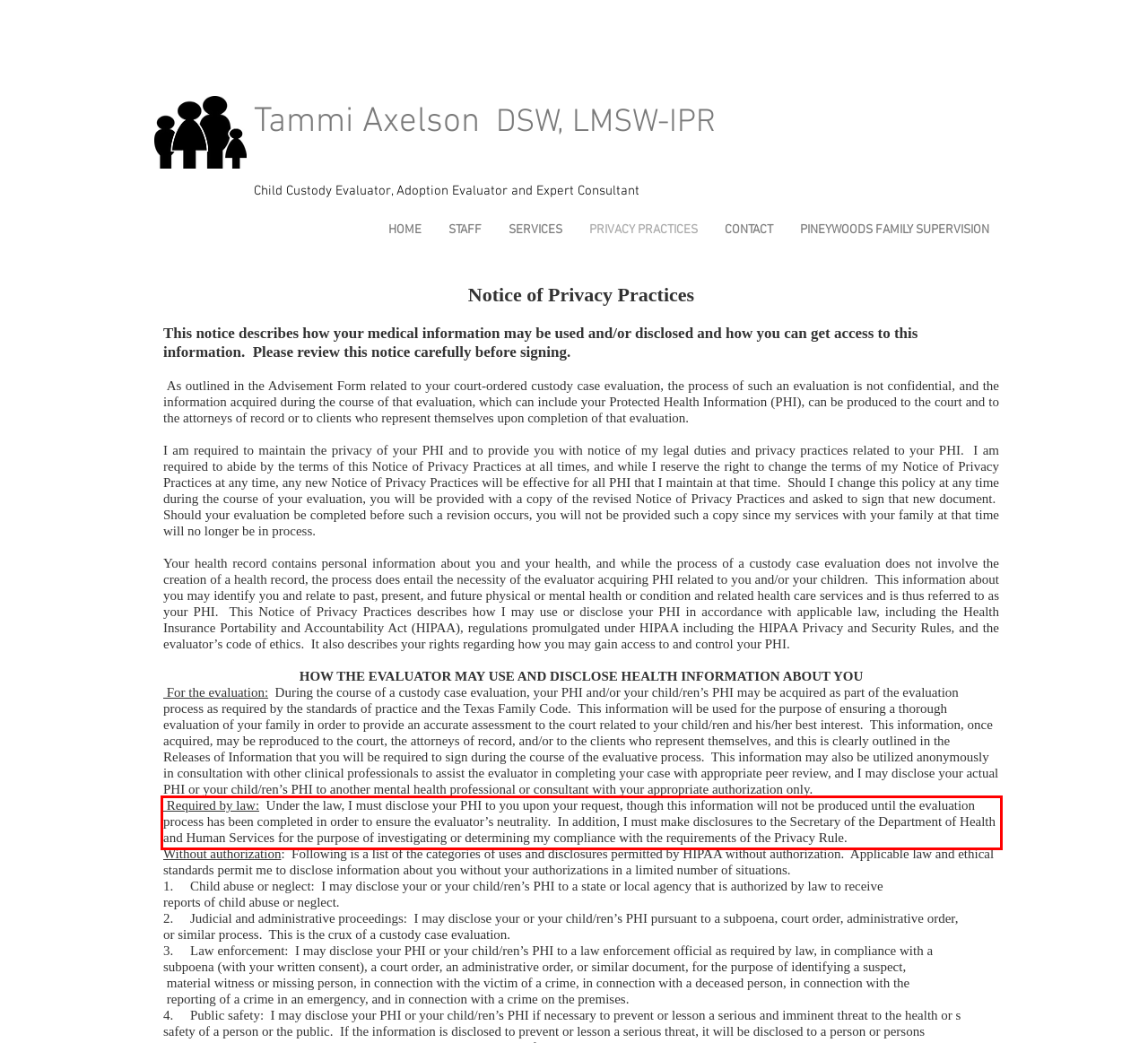Extract and provide the text found inside the red rectangle in the screenshot of the webpage.

Required by law: Under the law, I must disclose your PHI to you upon your request, though this information will not be produced until the evaluation process has been completed in order to ensure the evaluator’s neutrality. In addition, I must make disclosures to the Secretary of the Department of Health and Human Services for the purpose of investigating or determining my compliance with the requirements of the Privacy Rule.